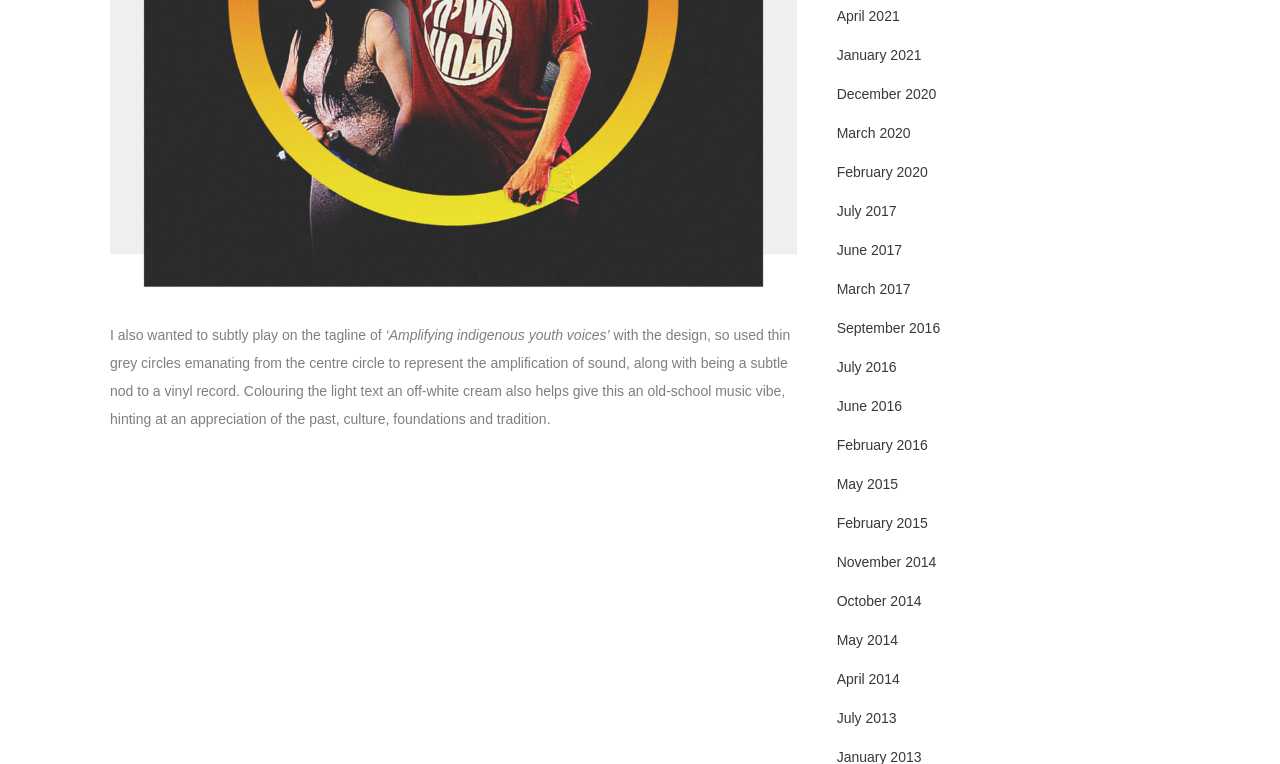Determine the bounding box coordinates of the UI element described below. Use the format (top-left x, top-left y, bottom-right x, bottom-right y) with floating point numbers between 0 and 1: February 2016

[0.654, 0.572, 0.725, 0.593]